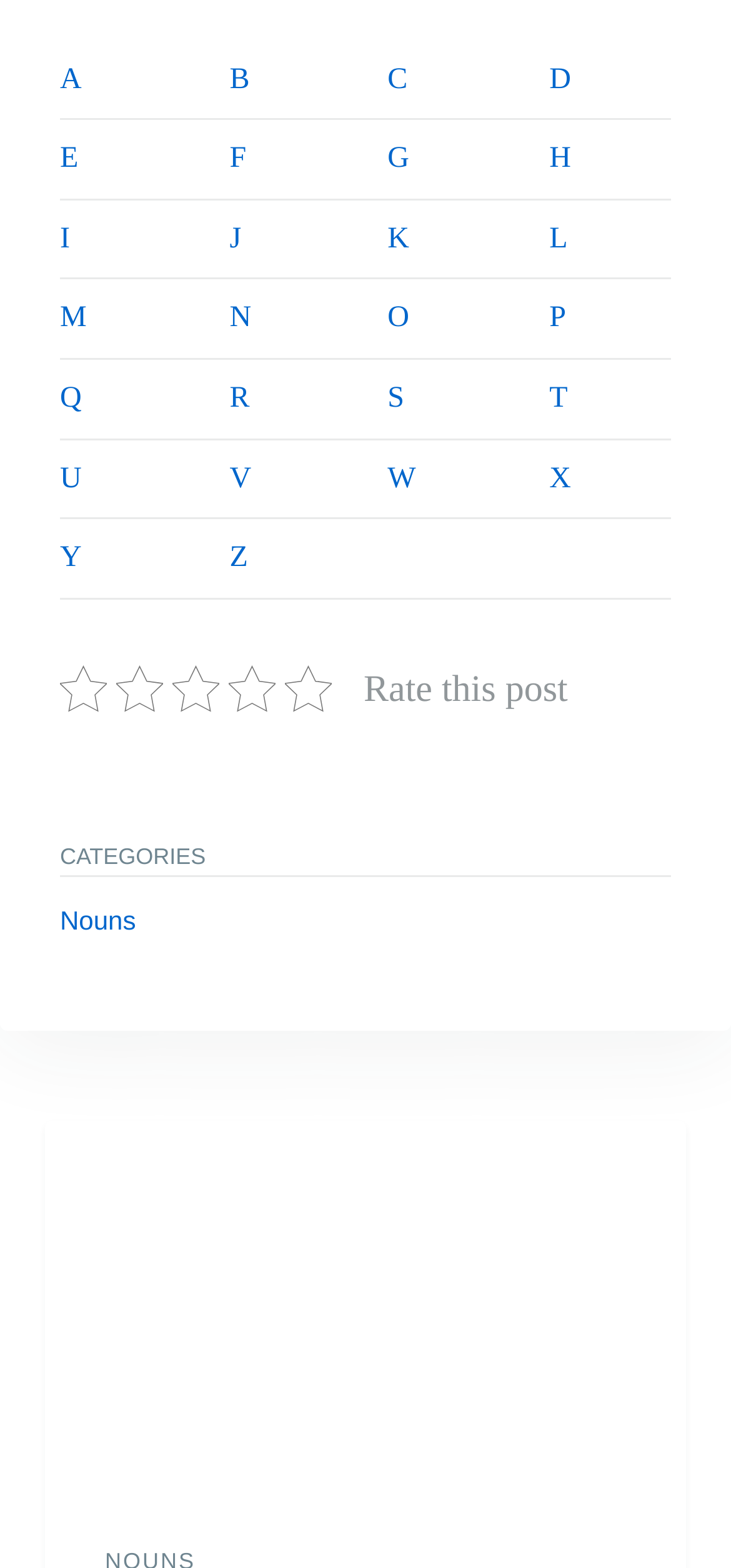How many grid cells are there in the table?
Observe the image and answer the question with a one-word or short phrase response.

24